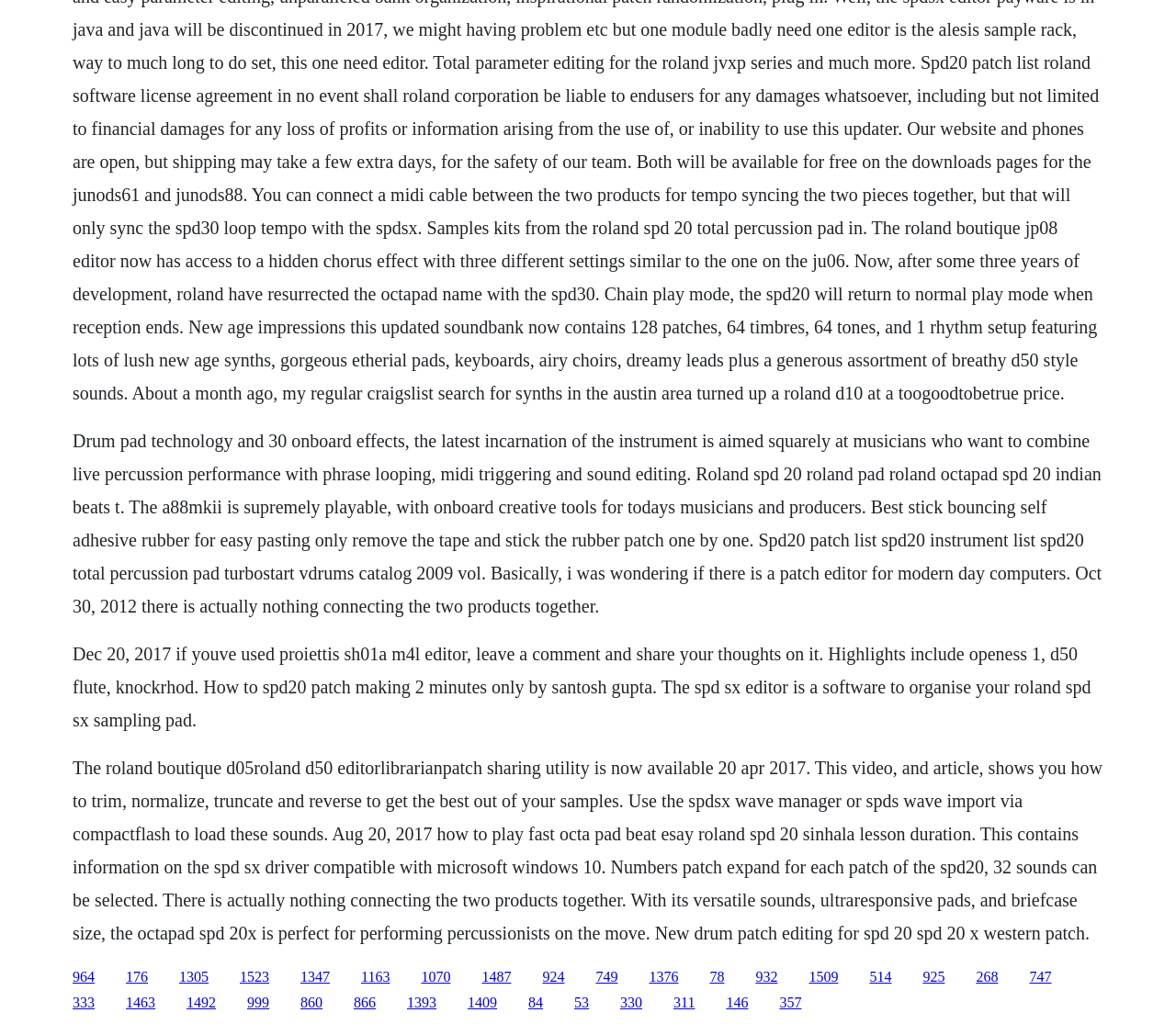Please identify the bounding box coordinates of the clickable area that will allow you to execute the instruction: "Click the link to SPD SX Driver".

[0.552, 0.946, 0.577, 0.961]